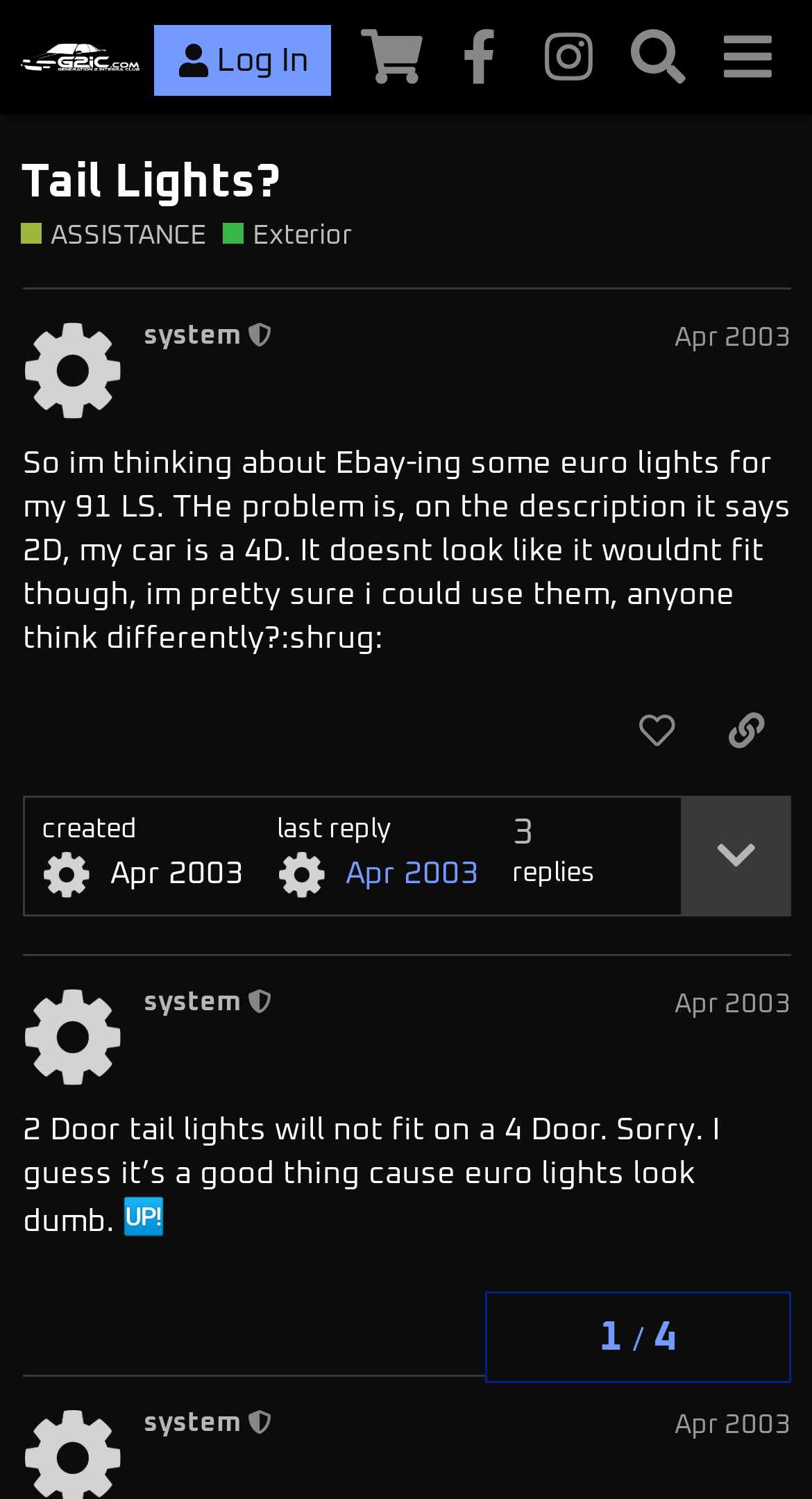Extract the bounding box coordinates for the described element: "Apr 2003". The coordinates should be represented as four float numbers between 0 and 1: [left, top, right, bottom].

[0.831, 0.942, 0.974, 0.96]